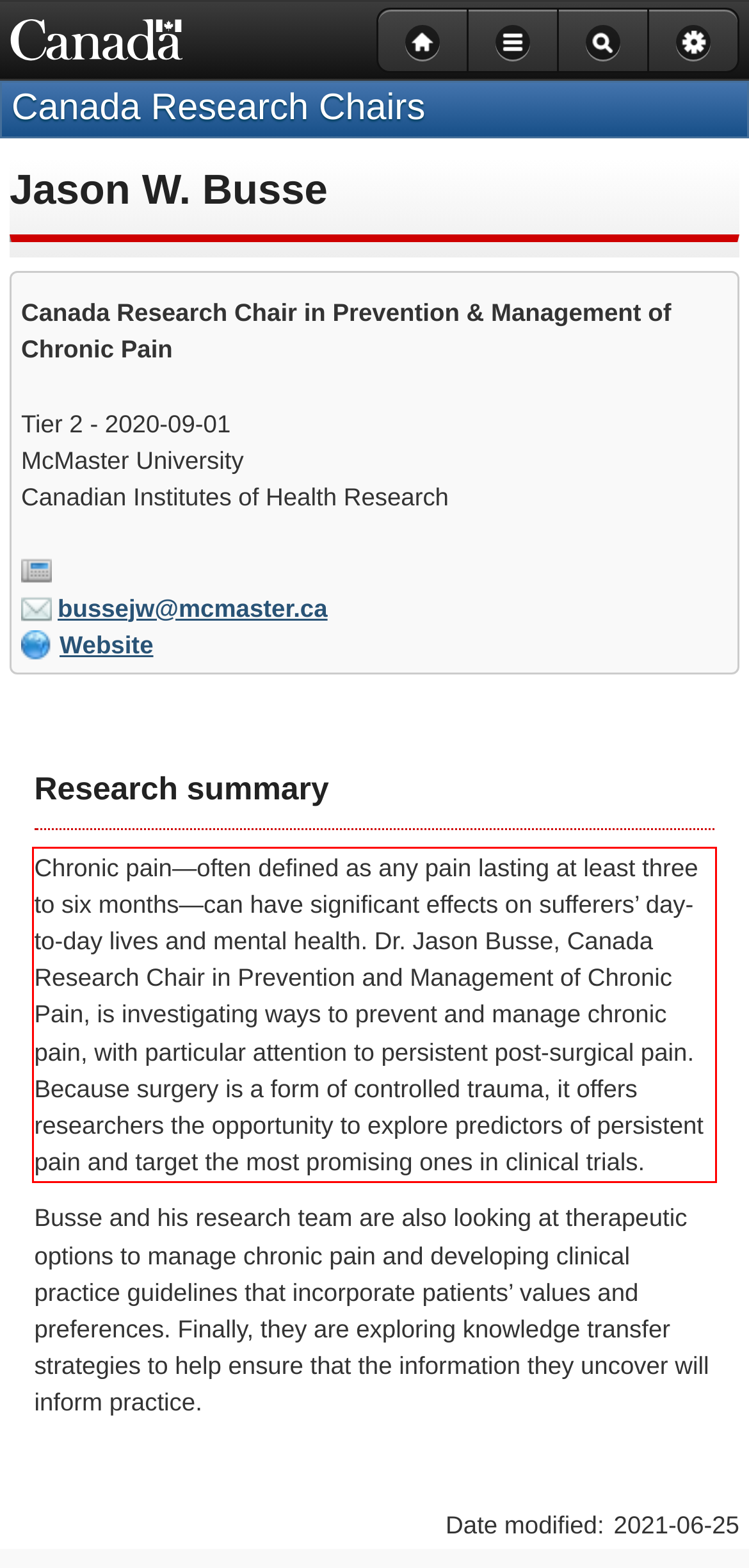Given a webpage screenshot, identify the text inside the red bounding box using OCR and extract it.

Chronic pain—often defined as any pain lasting at least three to six months—can have significant effects on sufferers’ day-to-day lives and mental health. Dr. Jason Busse, Canada Research Chair in Prevention and Management of Chronic Pain, is investigating ways to prevent and manage chronic pain, with particular attention to persistent post-surgical pain. Because surgery is a form of controlled trauma, it offers researchers the opportunity to explore predictors of persistent pain and target the most promising ones in clinical trials.